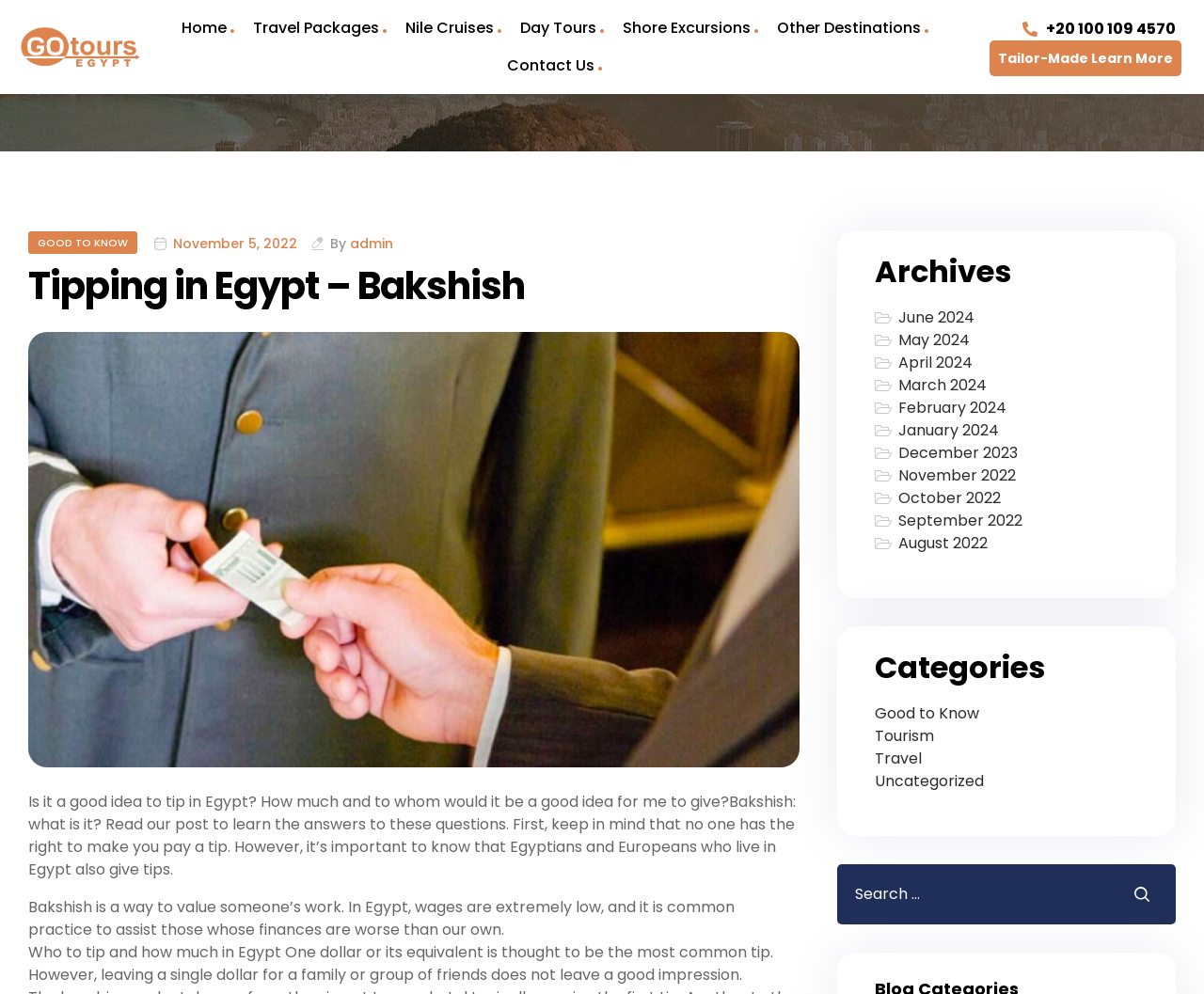What is the name of the company or organization behind this webpage?
Answer the question in a detailed and comprehensive manner.

The webpage's title is 'Tipping in Egypt - Bakshish - Go Tours Egypt', indicating that Go Tours Egypt is the company or organization behind this webpage.